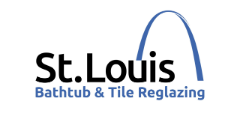Provide an in-depth description of all elements within the image.

The image features the logo for "St. Louis Bathtub & Tile Reglazing LLC," prominently displaying the text "St. Louis" in bold, black letters, emphasizing the company's local identity. Below this, in a lighter blue font, the words "Bathtub & Tile Reglazing" articulate the specific services offered by the company. The logo is complemented by a graphic representation of the iconic St. Louis Gateway Arch, rendered in a soft blue color, adding a regional touch to the branding. This logo effectively conveys the business's focus on bathtub and tile reglazing services, appealing to customers in the St. Louis area.